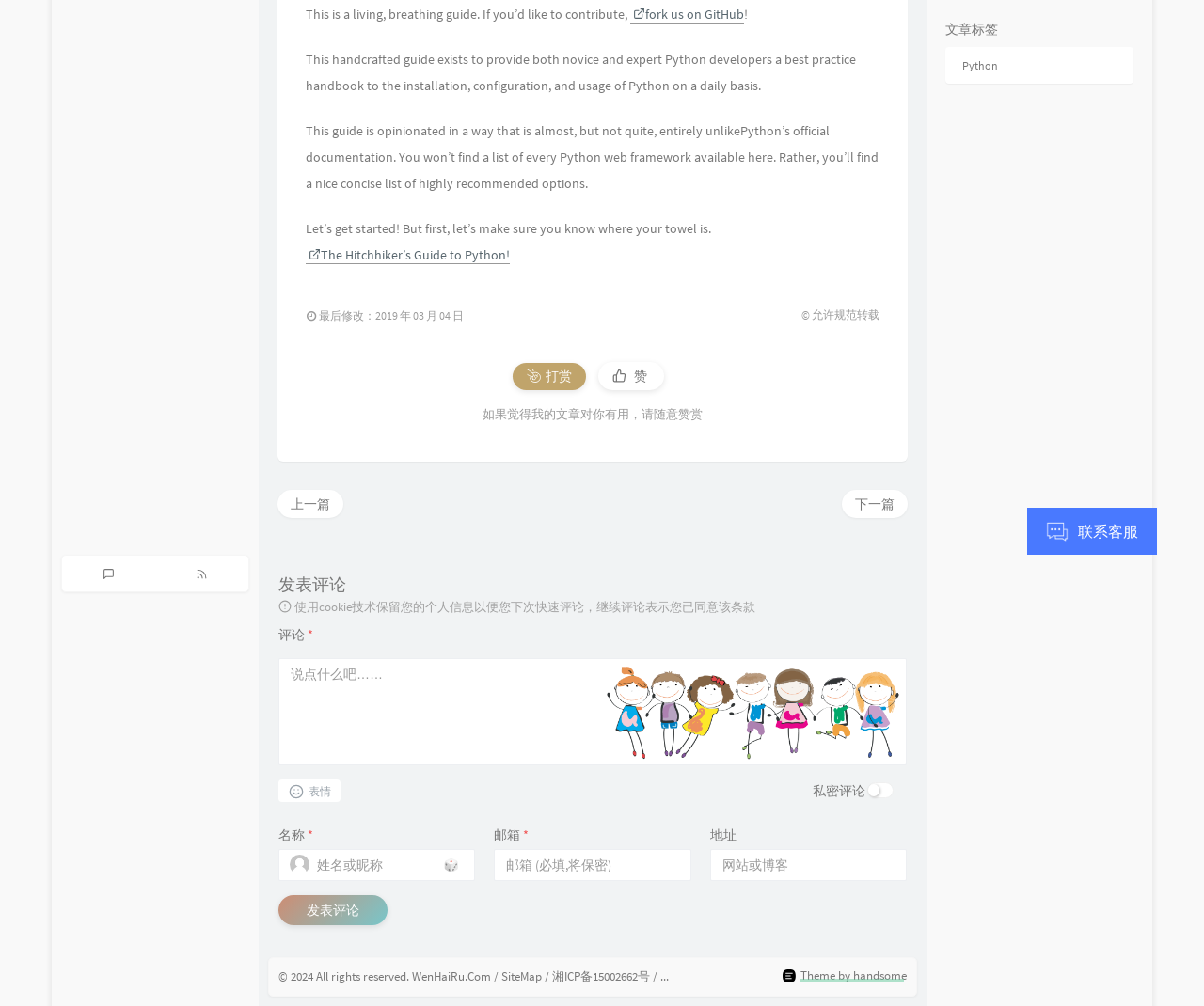Locate the bounding box of the UI element described by: "parent_node: 评论 * name="text" placeholder="说点什么吧……"" in the given webpage screenshot.

[0.231, 0.654, 0.753, 0.761]